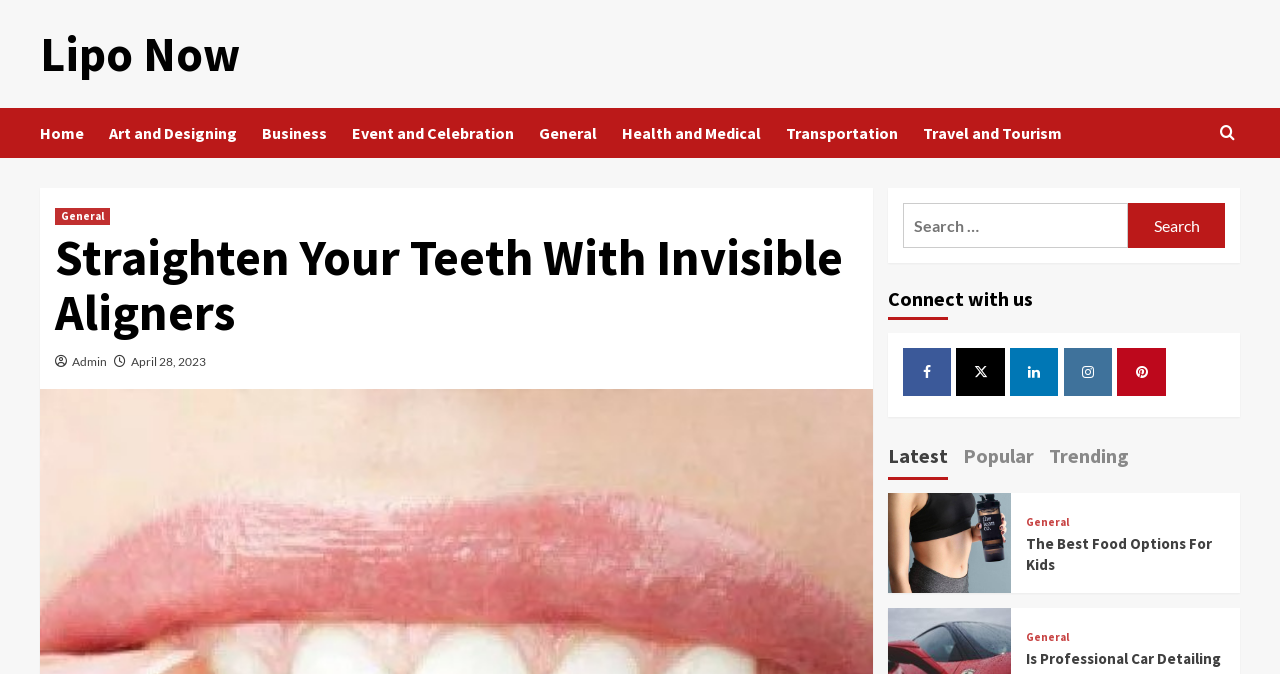Please specify the bounding box coordinates of the region to click in order to perform the following instruction: "View the latest posts".

[0.693, 0.648, 0.74, 0.713]